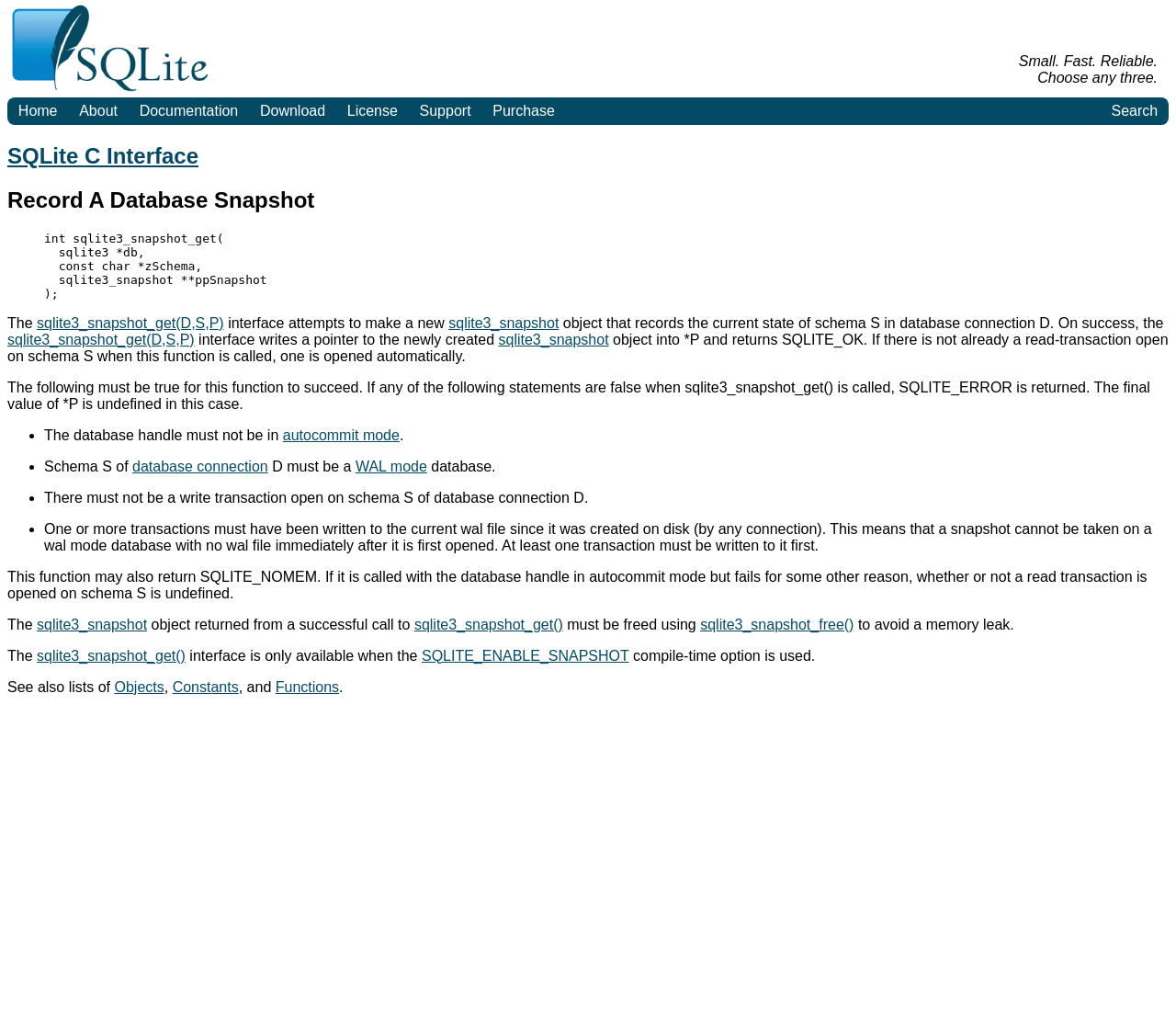Find and specify the bounding box coordinates that correspond to the clickable region for the instruction: "Click the 'Home' link".

[0.006, 0.095, 0.058, 0.122]